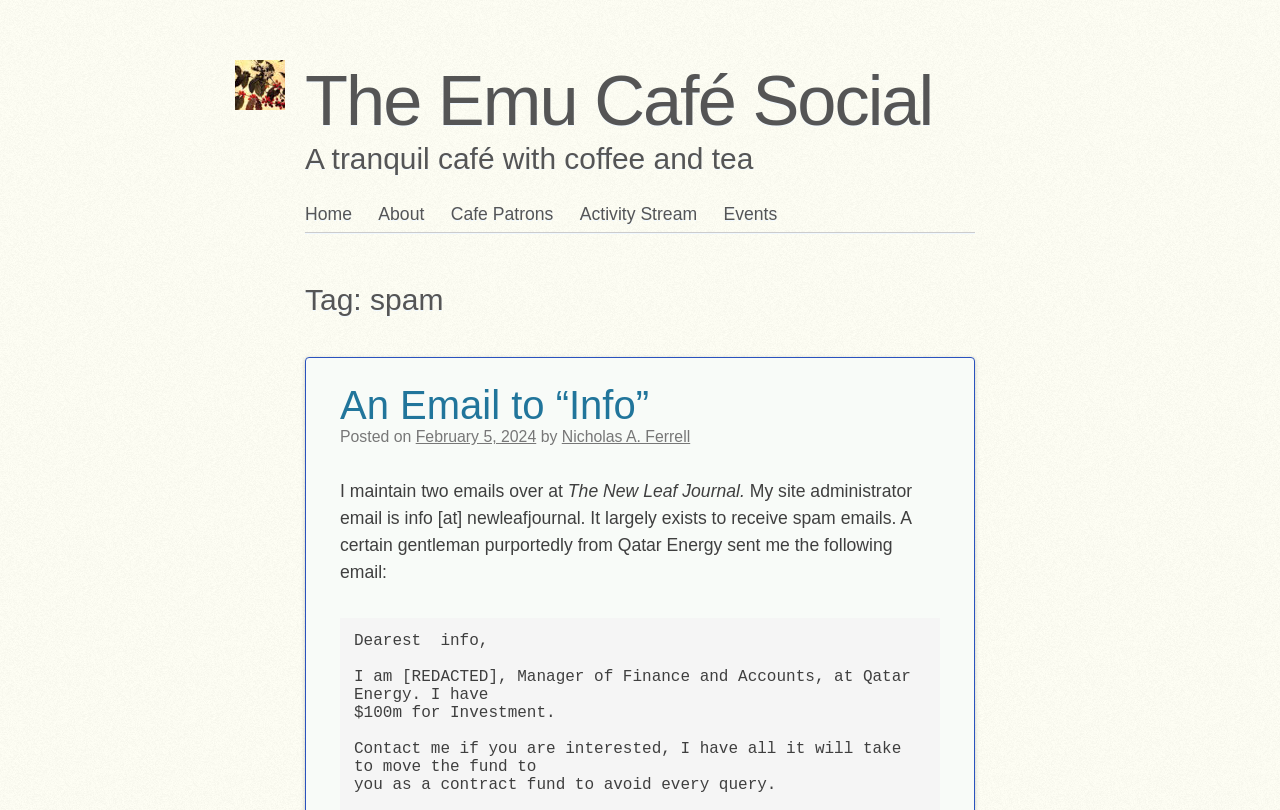Please specify the bounding box coordinates of the element that should be clicked to execute the given instruction: 'Check the activity stream'. Ensure the coordinates are four float numbers between 0 and 1, expressed as [left, top, right, bottom].

[0.453, 0.243, 0.565, 0.287]